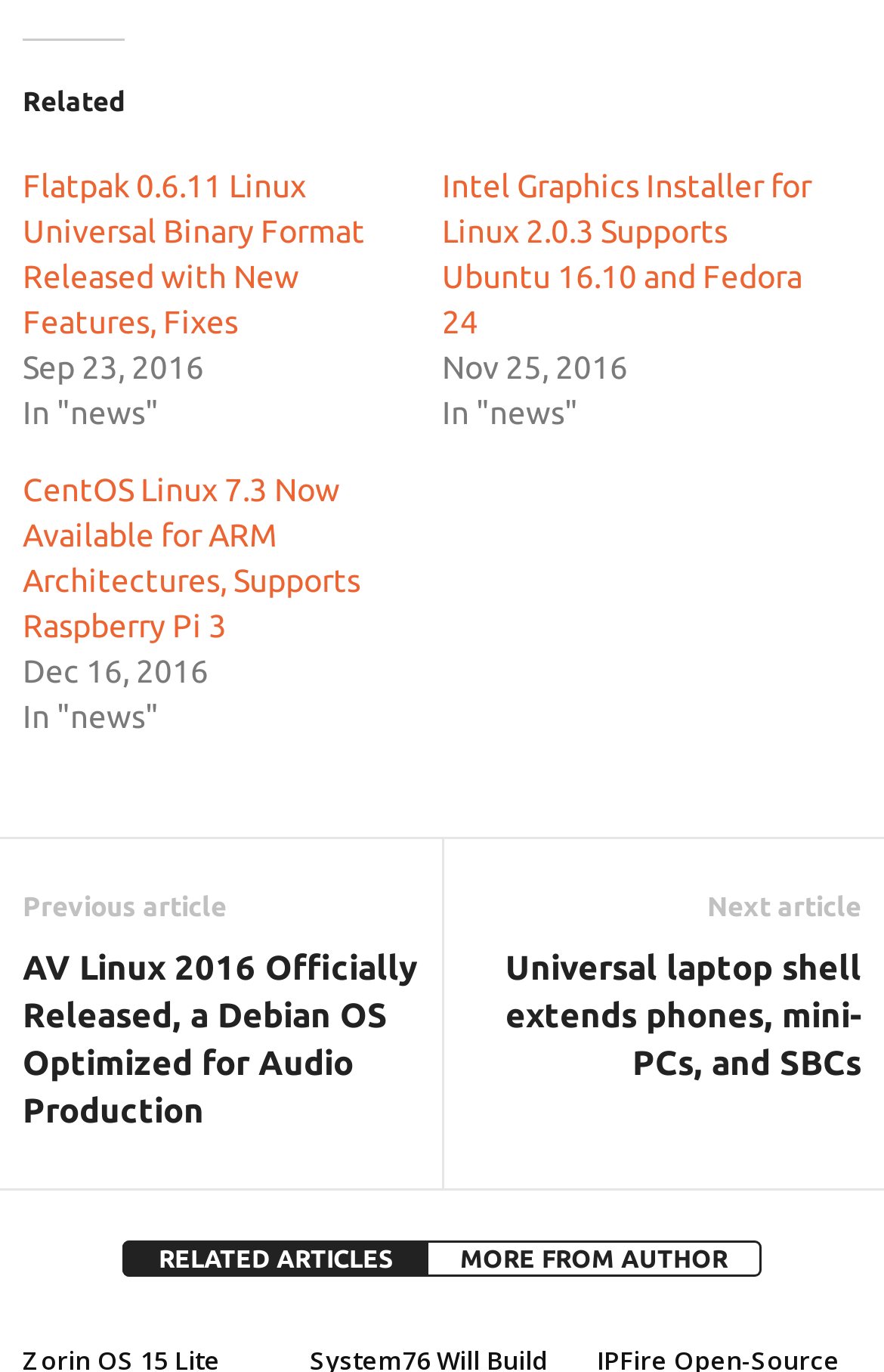What is the text of the 'Previous article' button?
From the image, respond with a single word or phrase.

Previous article